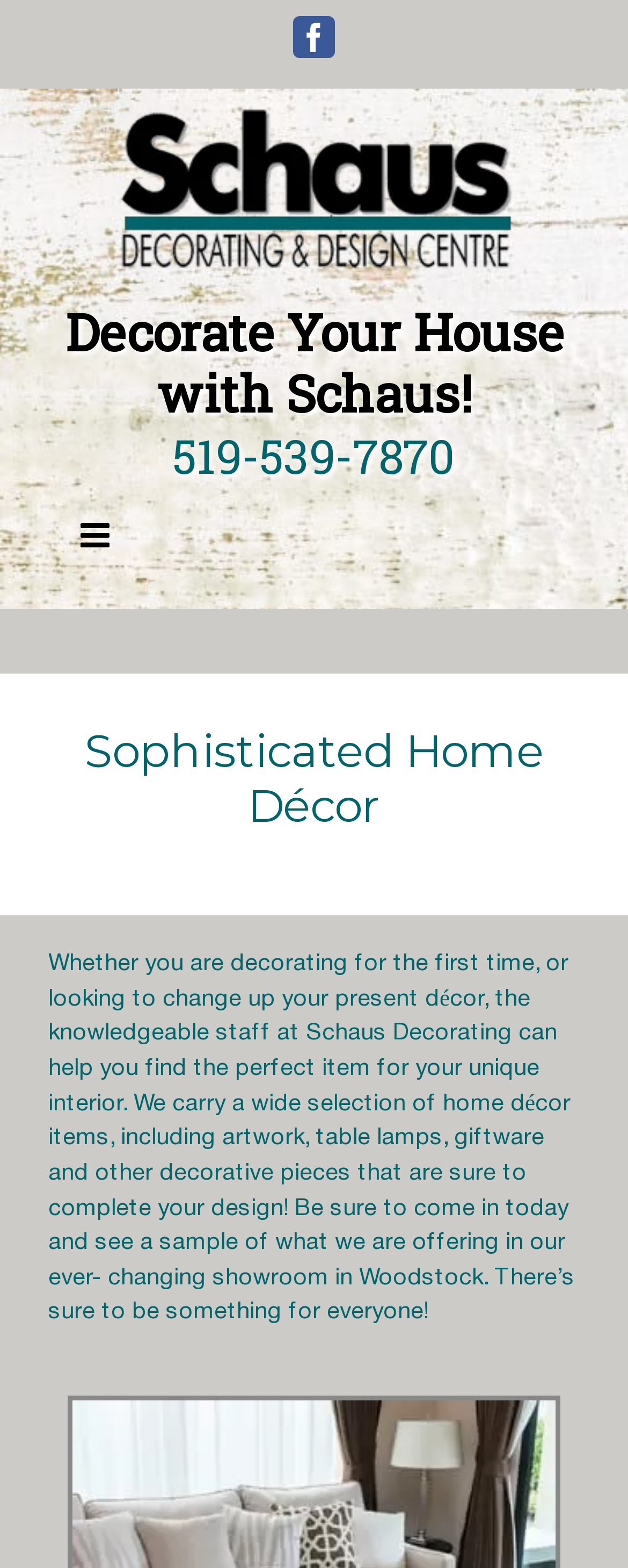What is the purpose of the knowledgeable staff at Schaus Decorating?
Please respond to the question thoroughly and include all relevant details.

I read the StaticText 'Whether you are decorating for the first time, or looking to change up your present décor, the knowledgeable staff at Schaus Decorating can help you find the perfect item for your unique interior.' which explains the purpose of the staff.